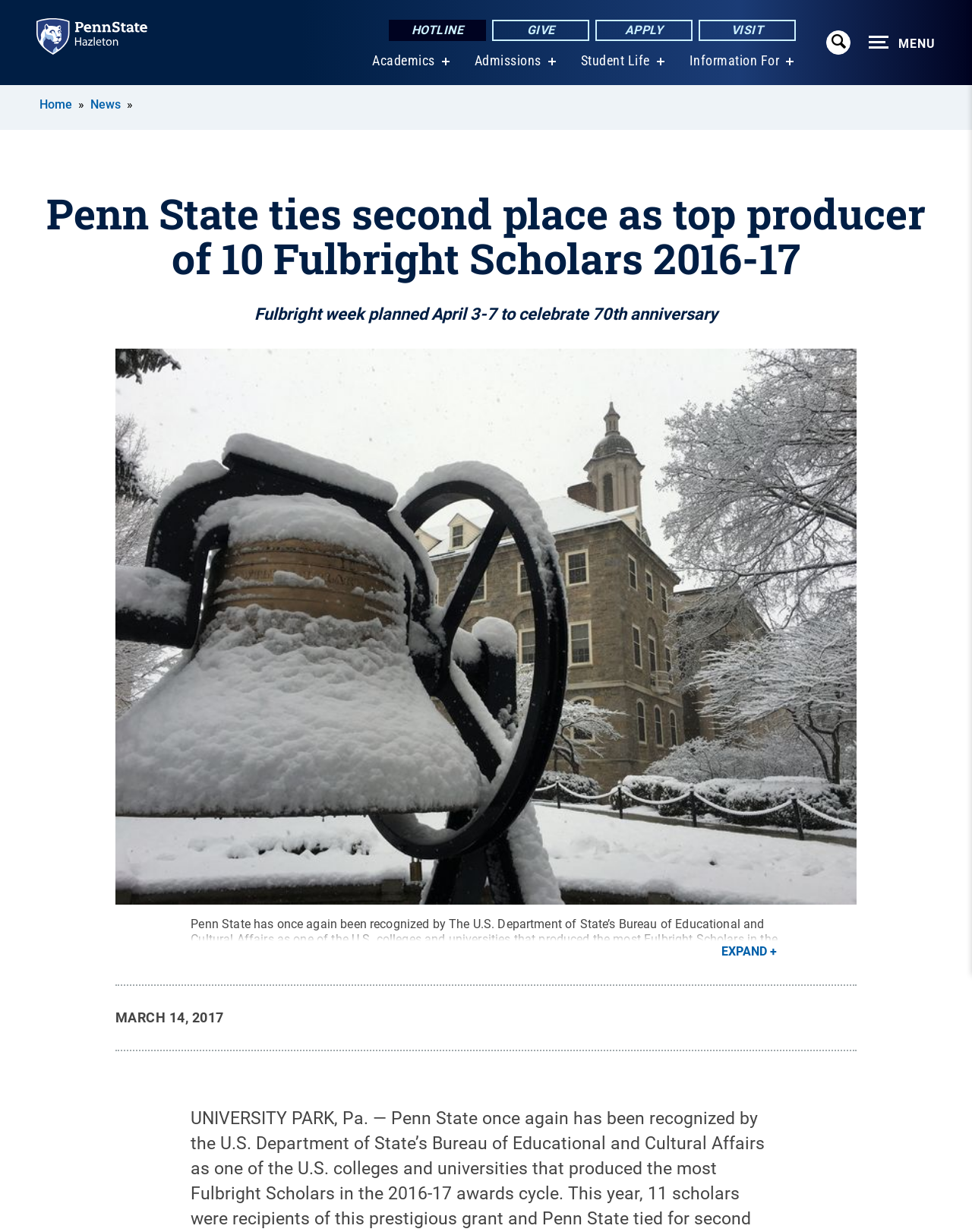What is the name of the university?
Provide a detailed and well-explained answer to the question.

I determined the answer by looking at the top-left corner of the webpage, where I found the university's logo and name, 'Penn State Hazleton'.